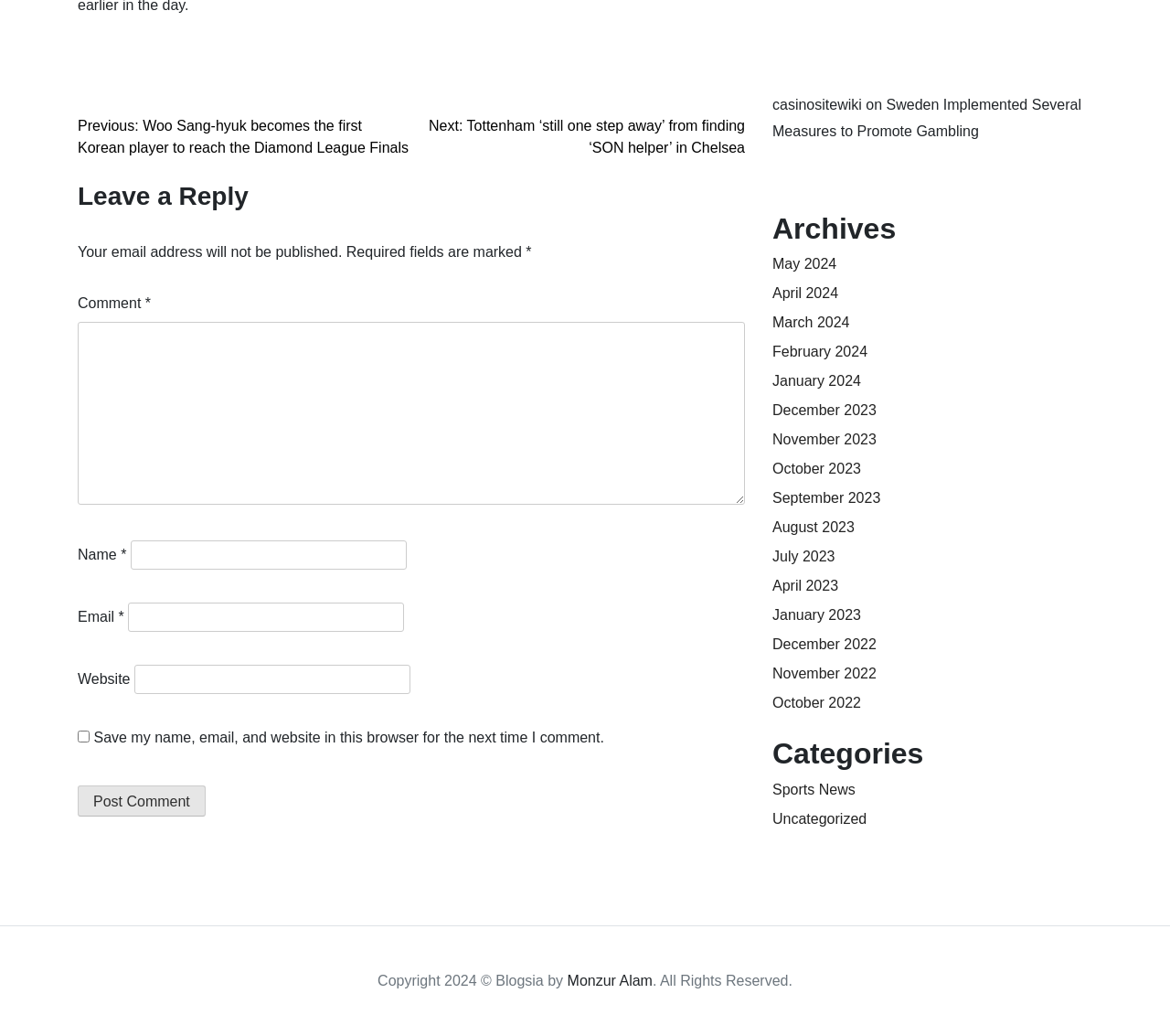Kindly determine the bounding box coordinates of the area that needs to be clicked to fulfill this instruction: "Enter your name".

[0.112, 0.521, 0.348, 0.55]